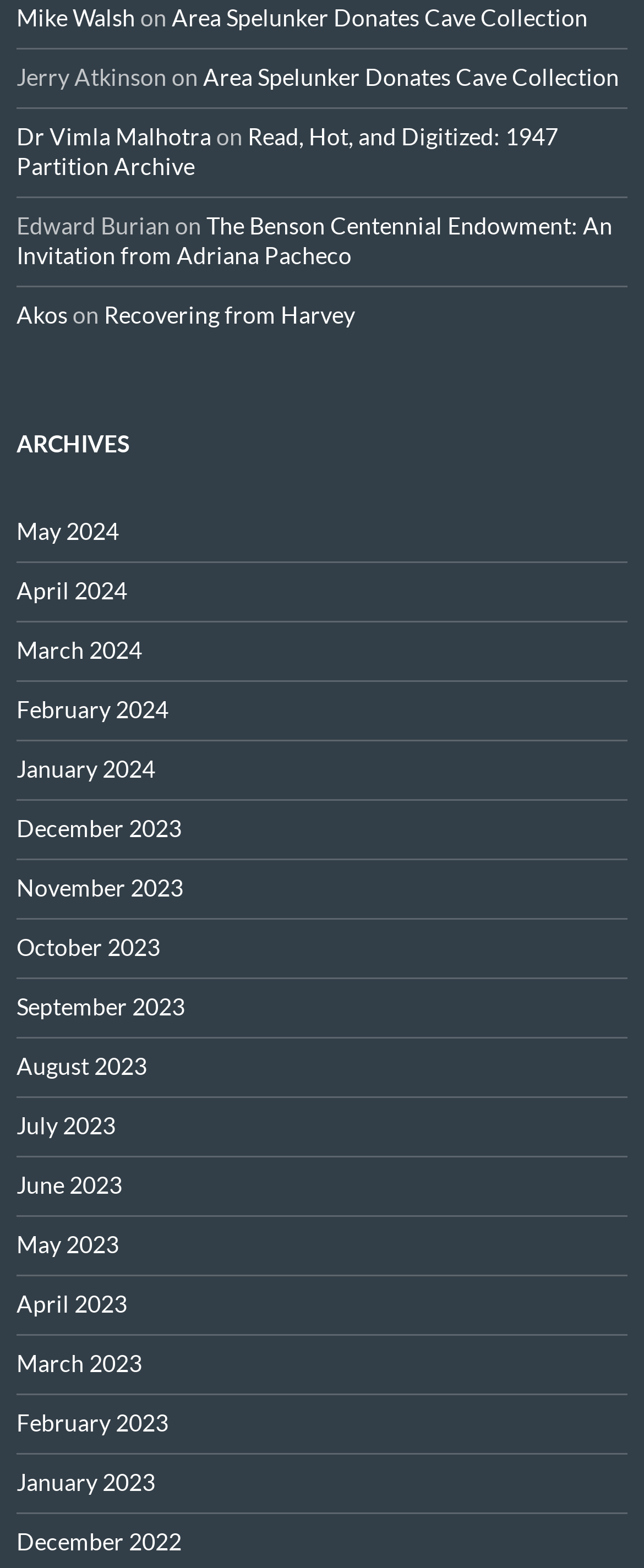Given the webpage screenshot, identify the bounding box of the UI element that matches this description: "July 2023".

[0.026, 0.709, 0.179, 0.727]